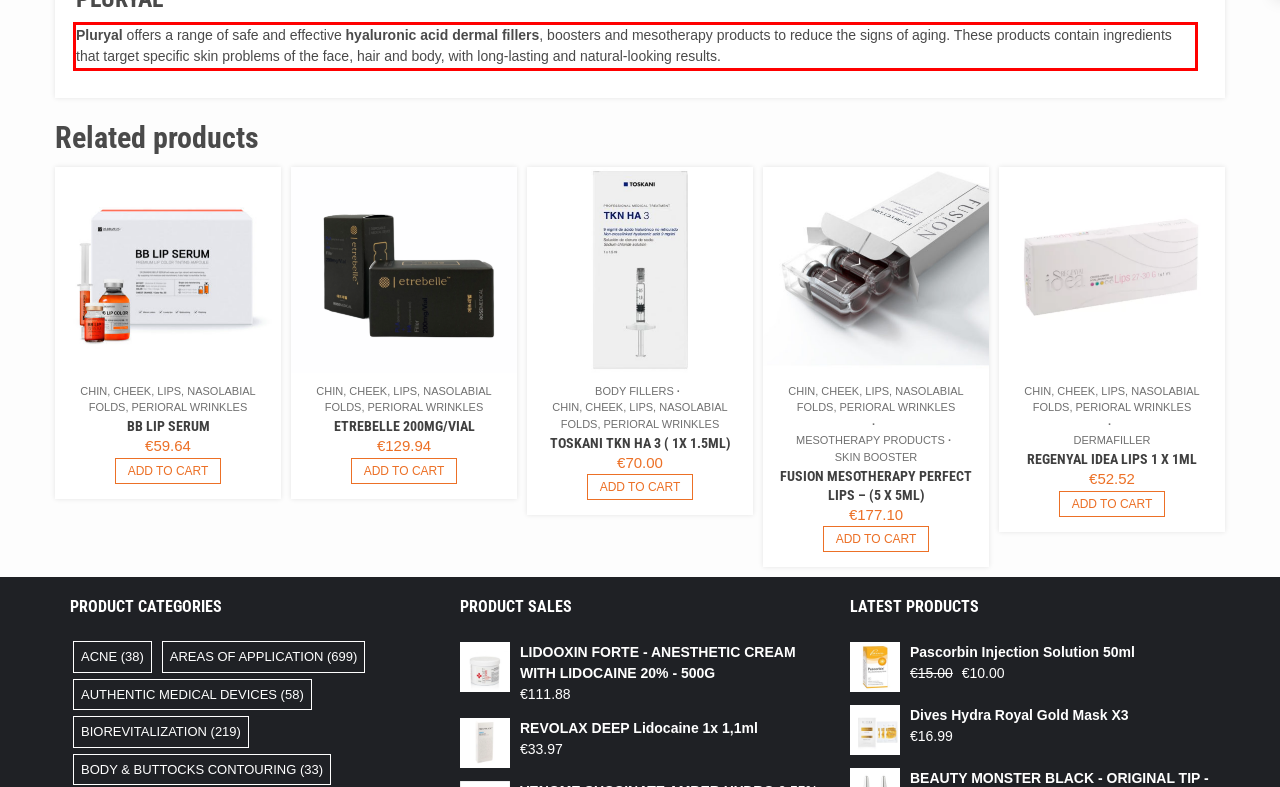Look at the provided screenshot of the webpage and perform OCR on the text within the red bounding box.

Pluryal offers a range of safe and effective hyaluronic acid dermal fillers, boosters and mesotherapy products to reduce the signs of aging. These products contain ingredients that target specific skin problems of the face, hair and body, with long-lasting and natural-looking results.